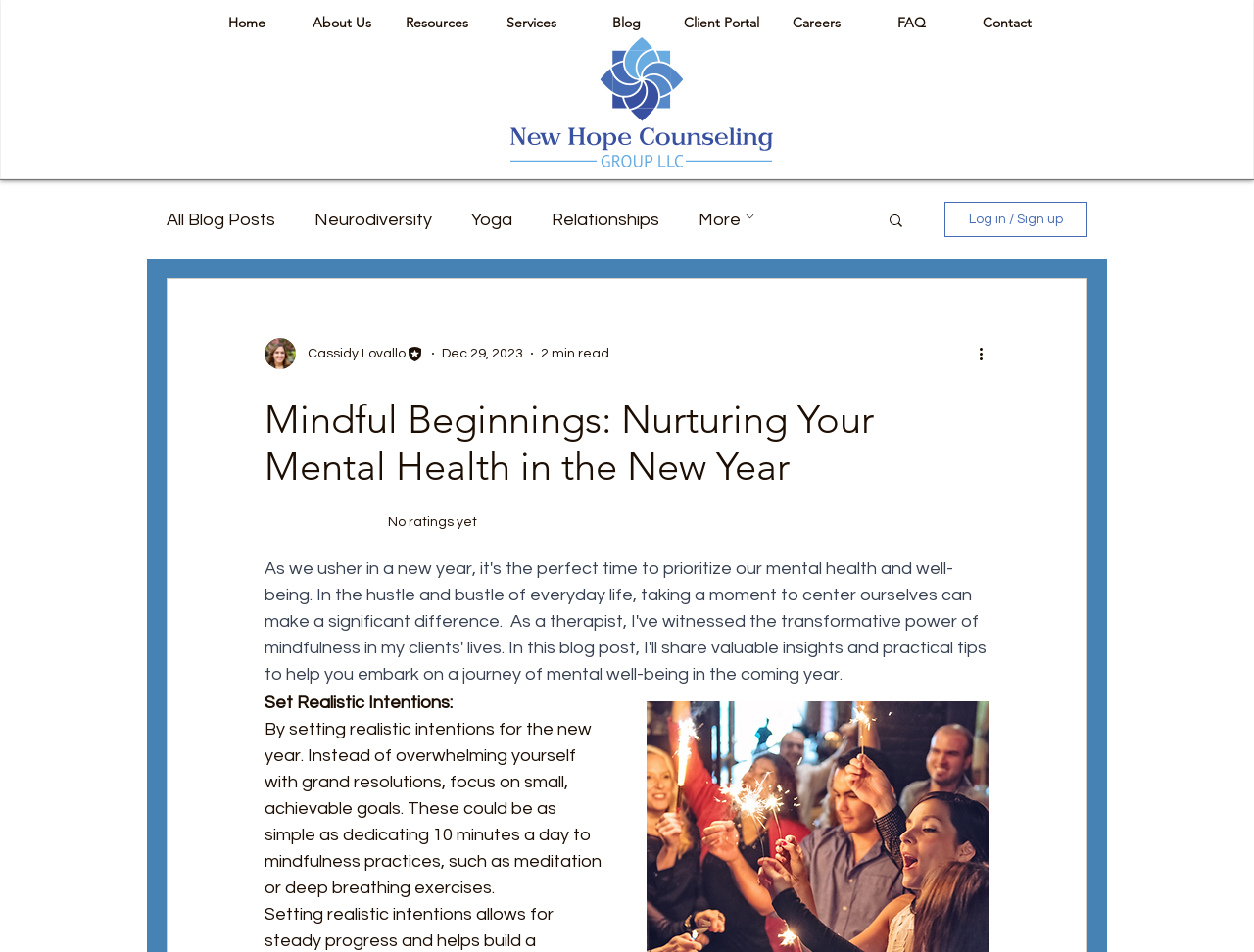Please identify the coordinates of the bounding box for the clickable region that will accomplish this instruction: "Click on the More actions button".

[0.778, 0.359, 0.797, 0.384]